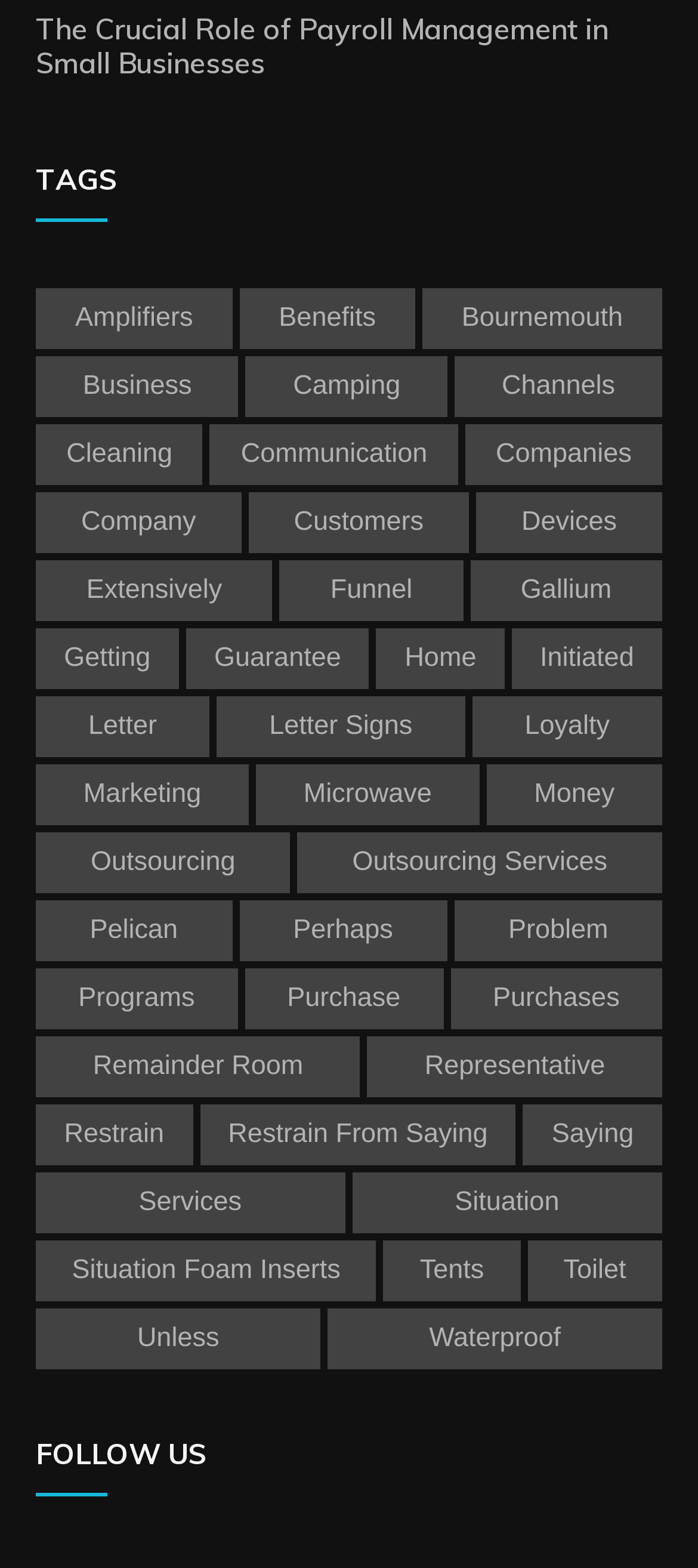Answer the following query concisely with a single word or phrase:
How many items are categorized under 'Benefits'?

2